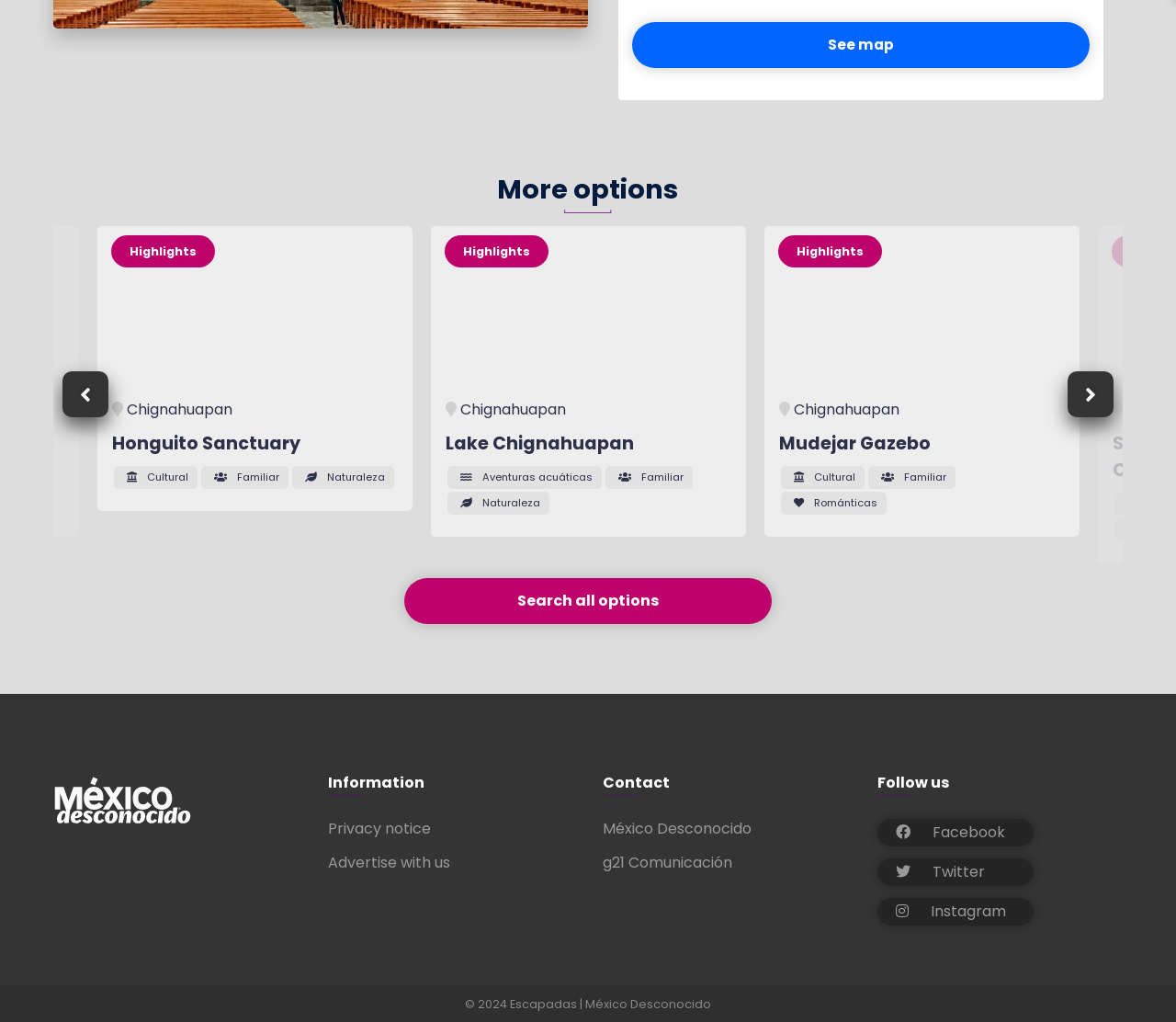How many images are on the webpage?
Identify the answer in the screenshot and reply with a single word or phrase.

3